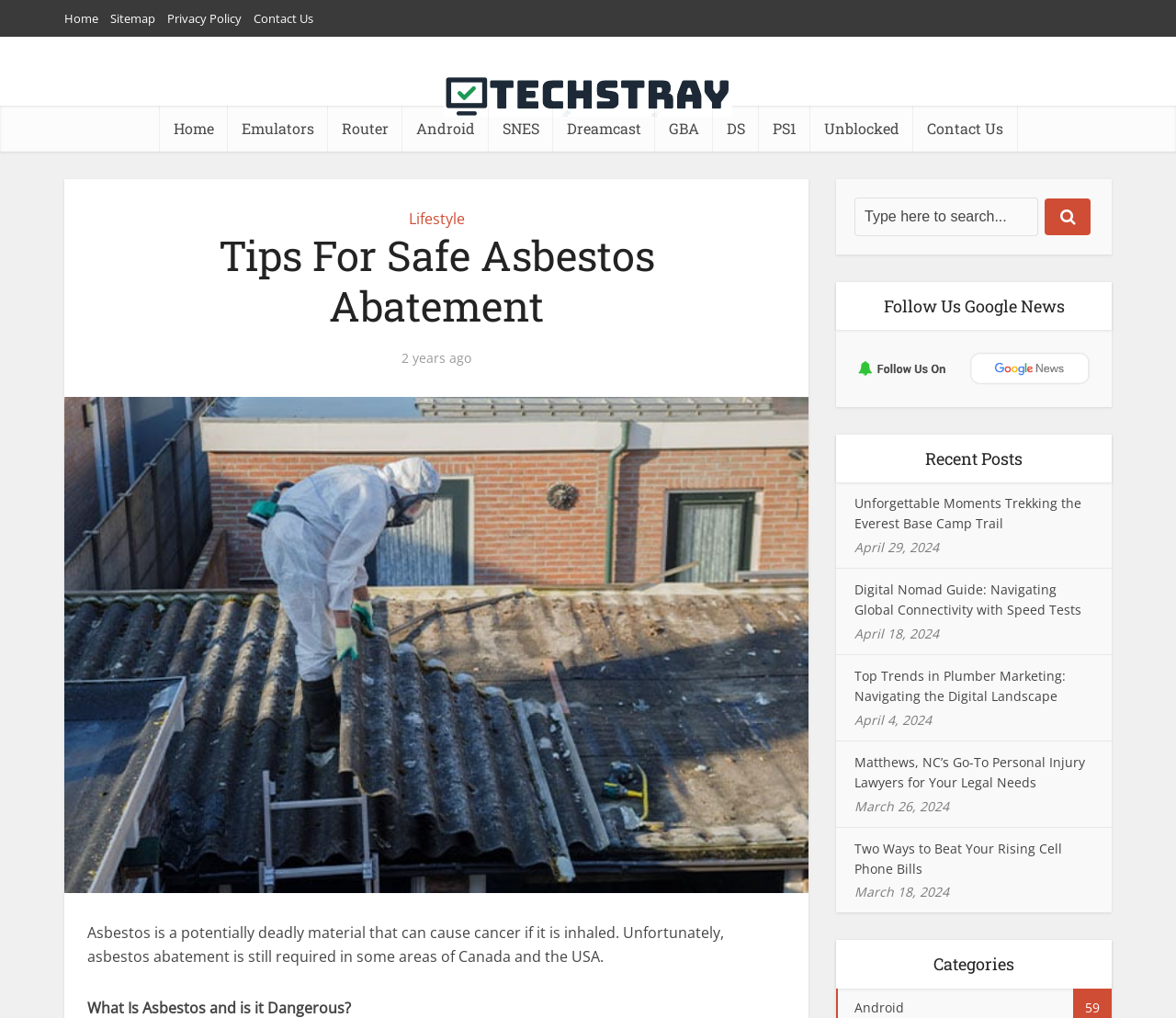Provide your answer in a single word or phrase: 
How many recent posts are listed?

5